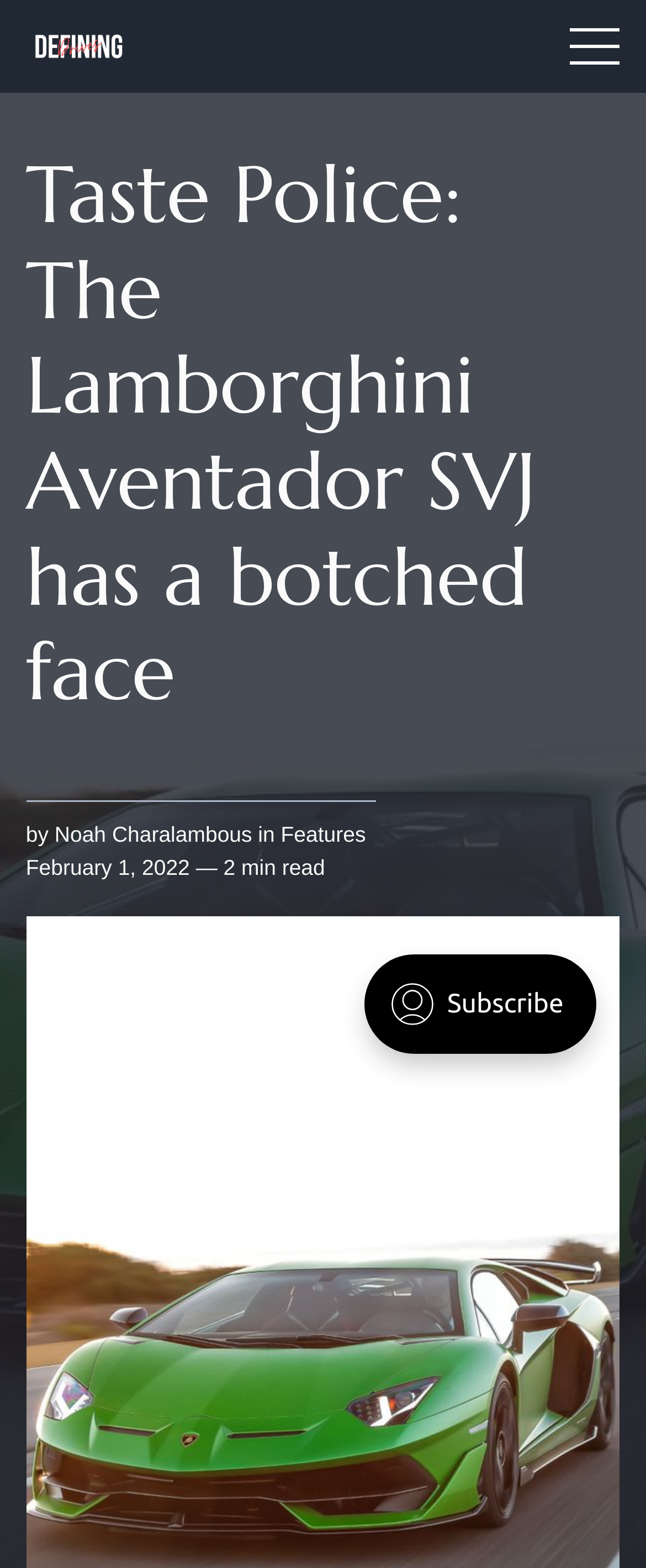For the following element description, predict the bounding box coordinates in the format (top-left x, top-left y, bottom-right x, bottom-right y). All values should be floating point numbers between 0 and 1. Description: documenting the renovation

None